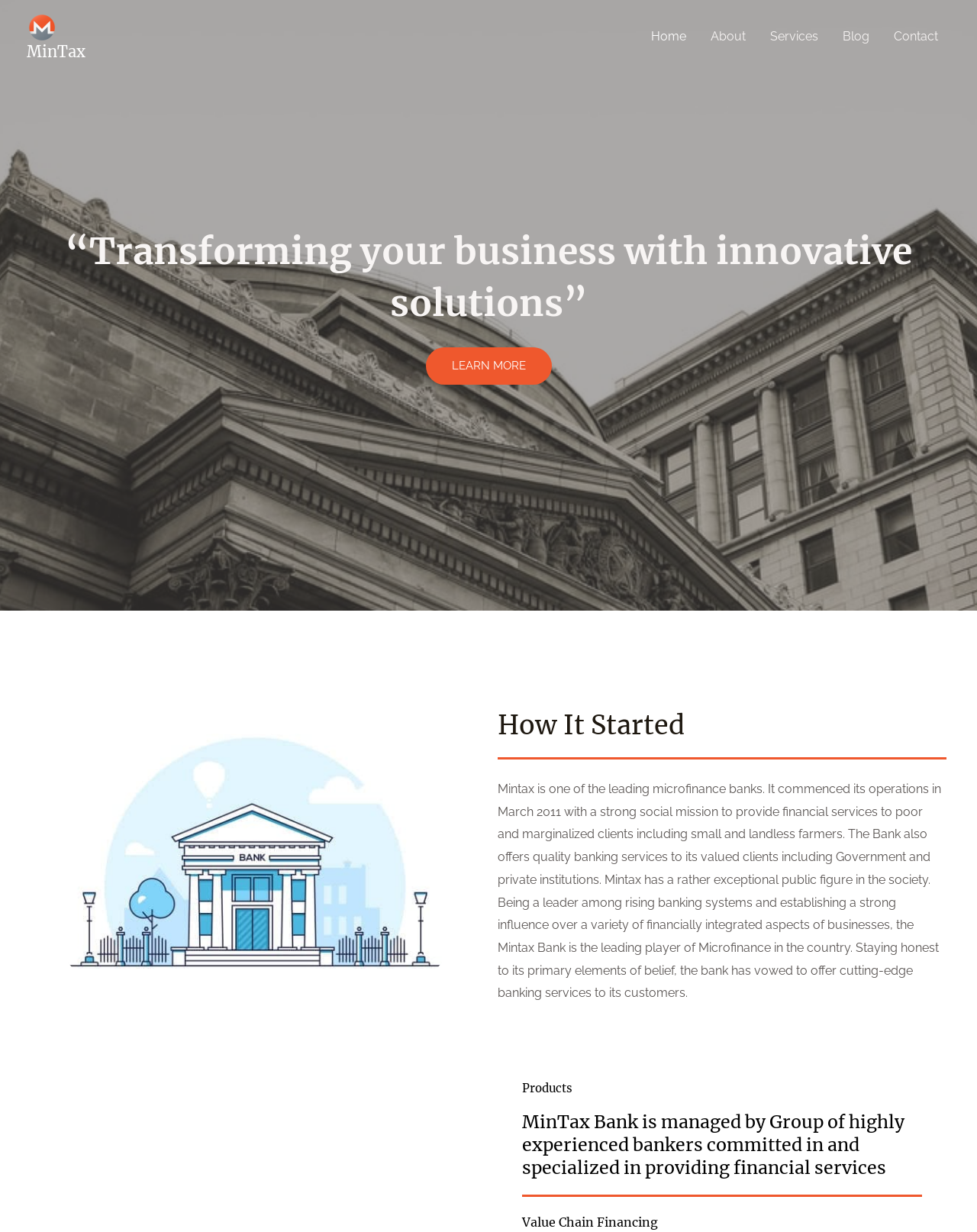What is the name of the microfinance bank?
Use the image to answer the question with a single word or phrase.

Mintax